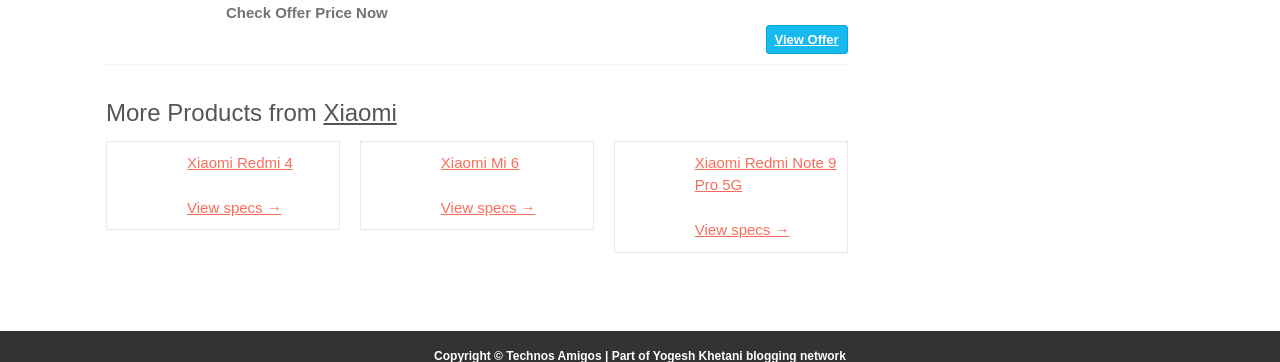Identify the bounding box coordinates of the element that should be clicked to fulfill this task: "Contact us". The coordinates should be provided as four float numbers between 0 and 1, i.e., [left, top, right, bottom].

None